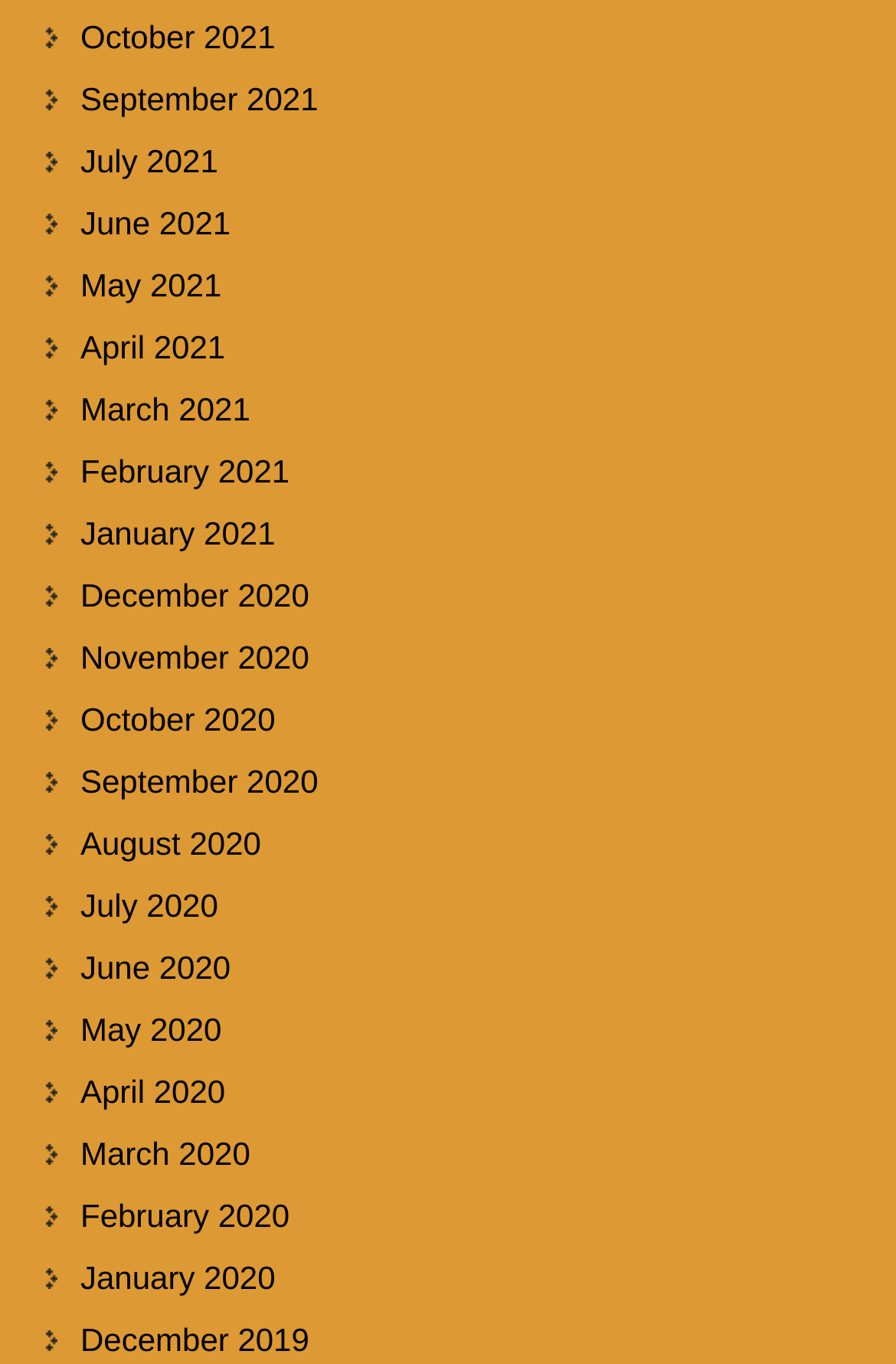Bounding box coordinates are specified in the format (top-left x, top-left y, bottom-right x, bottom-right y). All values are floating point numbers bounded between 0 and 1. Please provide the bounding box coordinate of the region this sentence describes: April 2021

[0.09, 0.242, 0.251, 0.268]